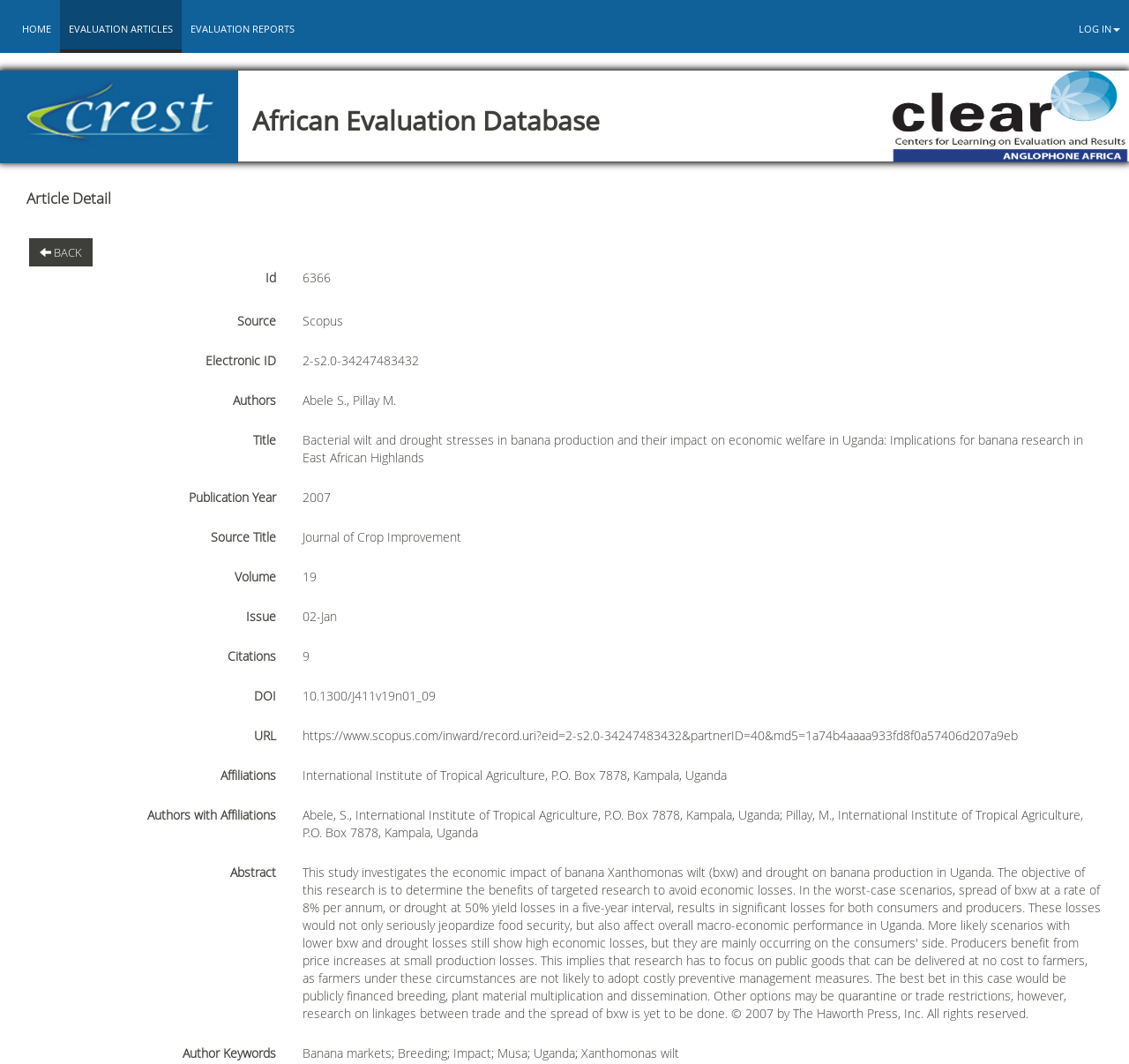Give a detailed account of the webpage.

The webpage is titled "African Evaluation Database" and has a navigation menu at the top right corner with links to "LOG IN", "HOME", "EVALUATION ARTICLES", and "EVALUATION REPORTS". Below the navigation menu, there is a main section with a header that contains two images and a heading that reads "African Evaluation Database".

The main content of the page is an article detail section, which is divided into several sections. At the top of this section, there is a "BACK" link with an icon. Below this link, there are several sections displaying article details, including "Id", "Source", "Electronic ID", "Authors", "Title", "Publication Year", "Source Title", "Volume", "Issue", "Citations", "DOI", "URL", "Affiliations", and "Authors with Affiliations". Each section has a label and a corresponding value.

The "Title" section displays a long title of the article, which is "Bacterial wilt and drought stresses in banana production and their impact on economic welfare in Uganda: Implications for banana research in East African Highlands". The "Authors" section lists the authors as "Abele S., Pillay M.". The "Abstract" section is located at the bottom of the page, but its content is not provided. The page also lists "Author Keywords" at the very bottom, which include "Banana markets; Breeding; Impact; Musa; Uganda; Xanthomonas wilt".